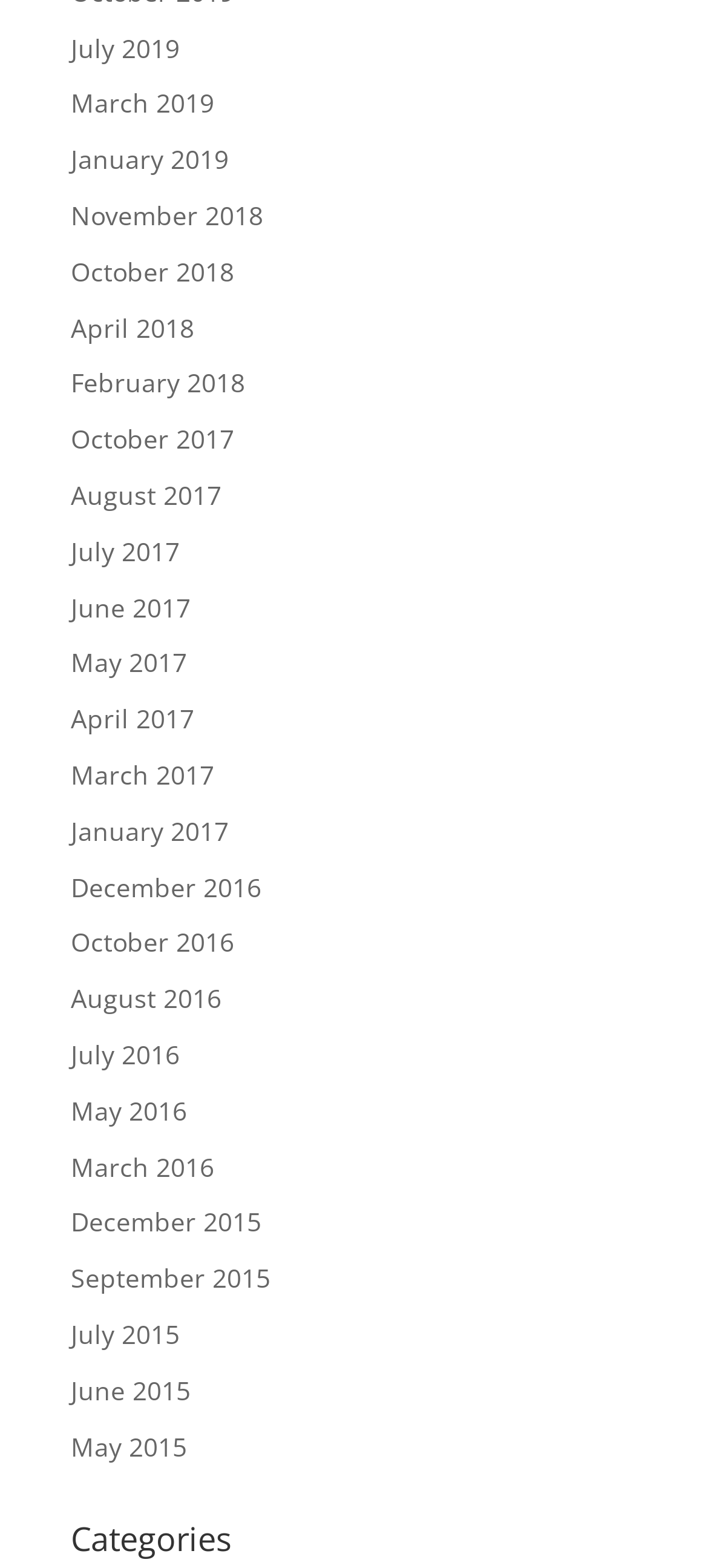Respond concisely with one word or phrase to the following query:
What is the latest month available on this webpage?

July 2019